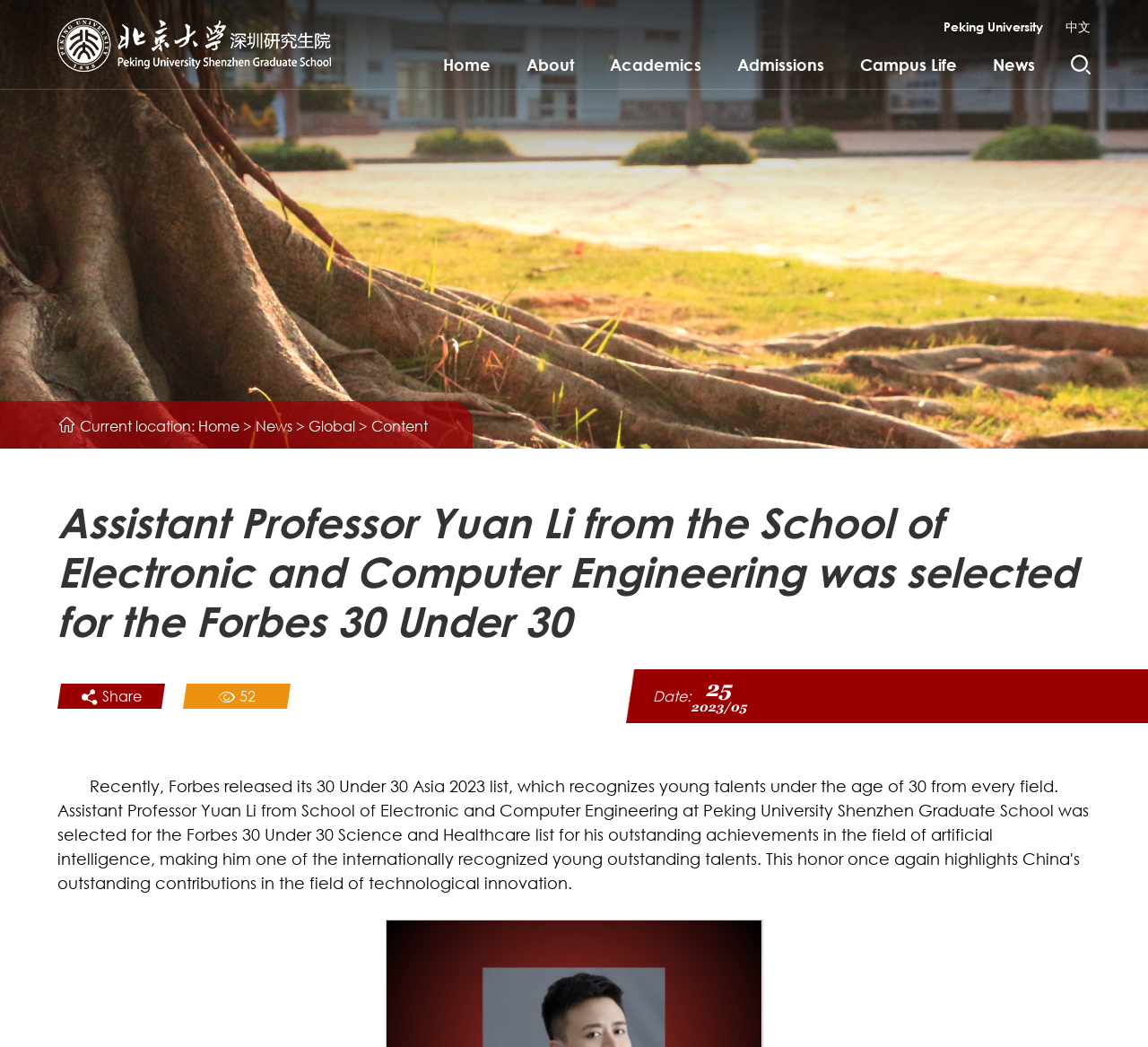What is the field of Assistant Professor Yuan Li? Examine the screenshot and reply using just one word or a brief phrase.

Electronic and Computer Engineering